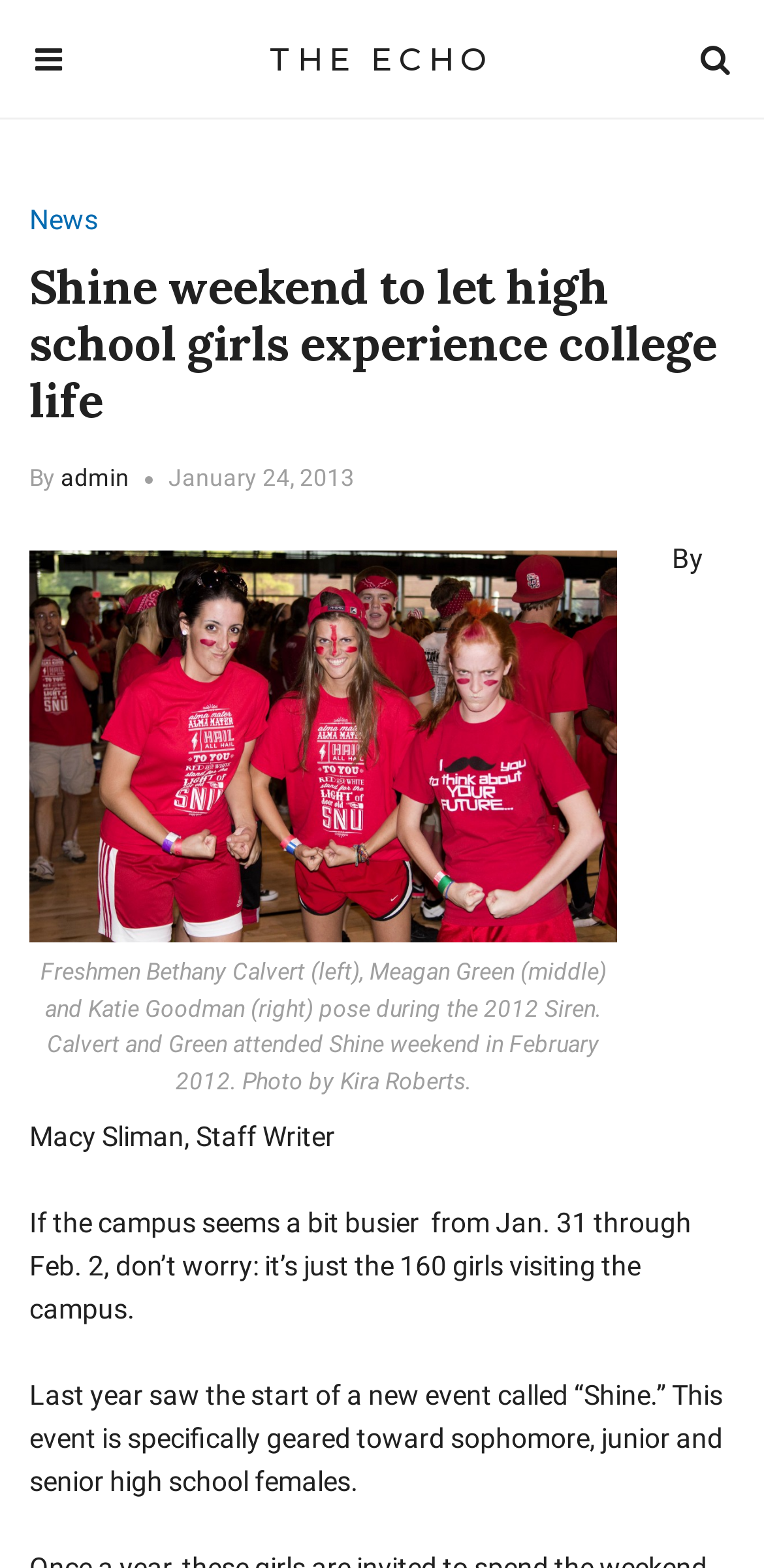Use the details in the image to answer the question thoroughly: 
What is the name of the event mentioned in the article?

The article mentions an event called 'Shine' which is specifically geared towards sophomore, junior, and senior high school females. This information can be found in the paragraph that starts with 'Last year saw the start of a new event called “Shine.”'.